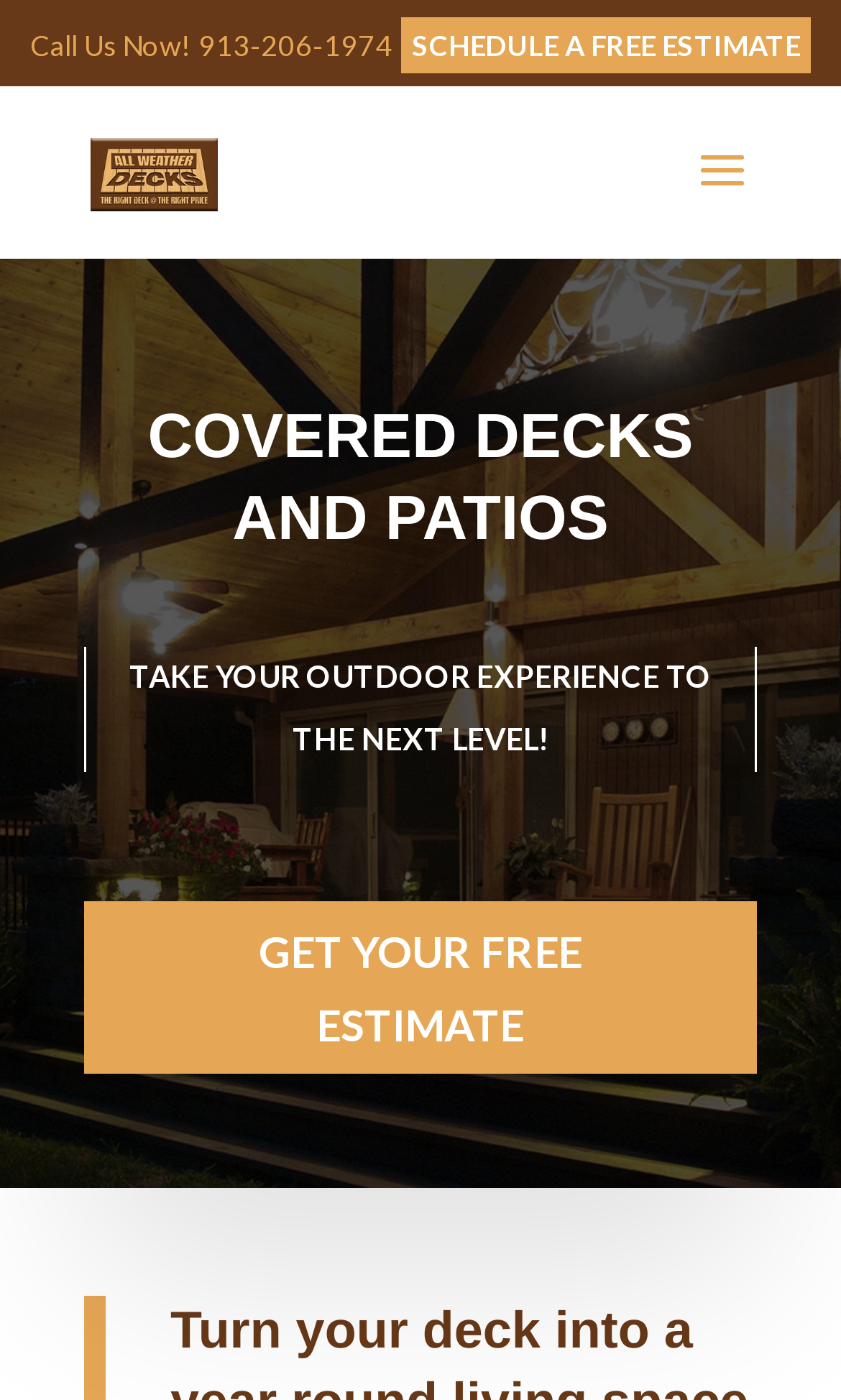Craft a detailed narrative of the webpage's structure and content.

The webpage is about Kansas City Covered Decks, a company that creates luxury outdoor entertainment spaces. At the top left, there is a link to call the company, "Call Us Now! 913-206-1974", and next to it, a link to "SCHEDULE A FREE ESTIMATE". Below these links, there is a logo of "All Weather Decks" with an image and a link to the company's name.

In the middle of the page, there is a search bar with a label "Search for:" where users can input their queries. Above the search bar, there is a heading "COVERED DECKS AND PATIOS" that indicates the main topic of the page. Below the heading, there is a promotional text "TAKE YOUR OUTDOOR EXPERIENCE TO THE NEXT LEVEL!" that encourages users to explore the company's services.

At the bottom of the page, there is a call-to-action link "GET YOUR FREE ESTIMATE 5" that invites users to take the next step in transforming their backyard. Overall, the webpage is designed to promote the company's services and encourage users to take action.